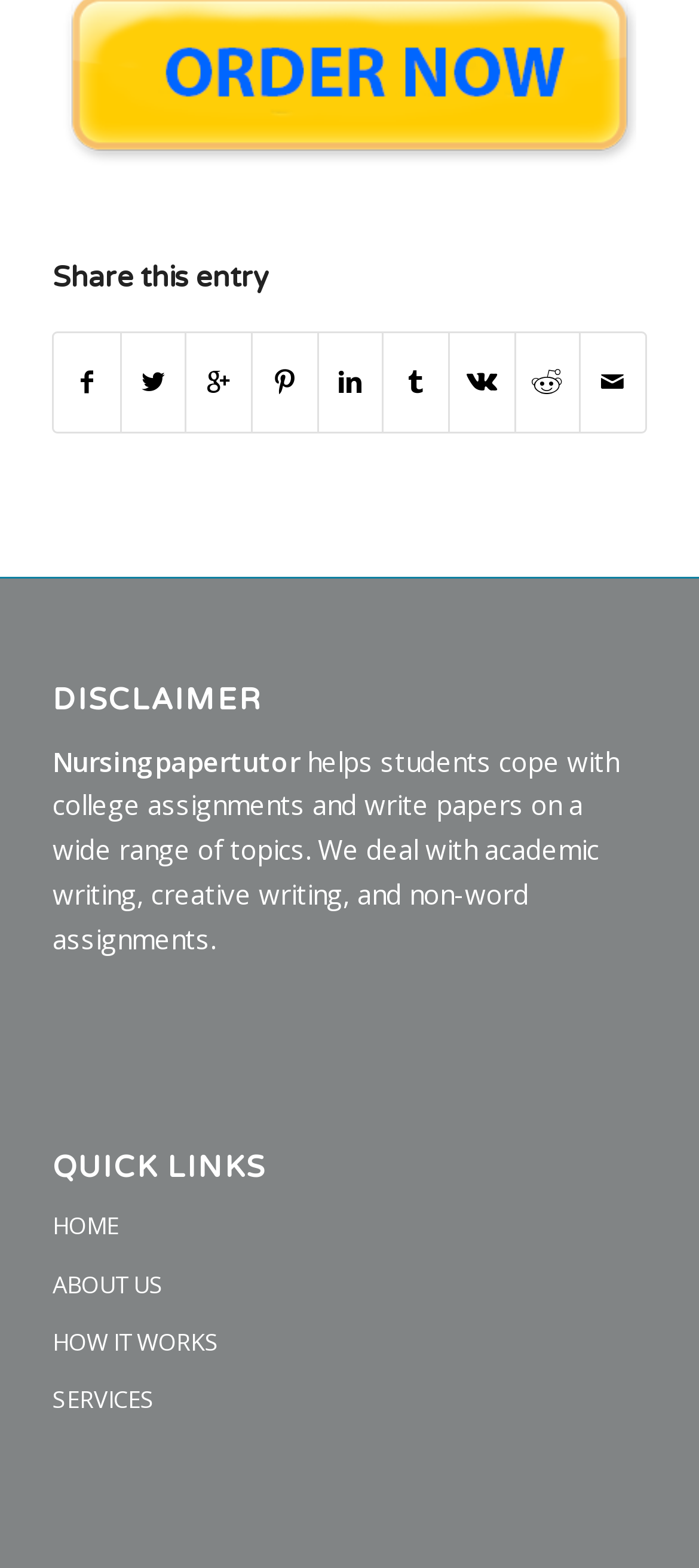How many quick links are available?
Using the information from the image, answer the question thoroughly.

Under the 'QUICK LINKS' heading, there are four link elements labeled 'HOME', 'ABOUT US', 'HOW IT WORKS', and 'SERVICES', which can be counted to determine the number of quick links available.